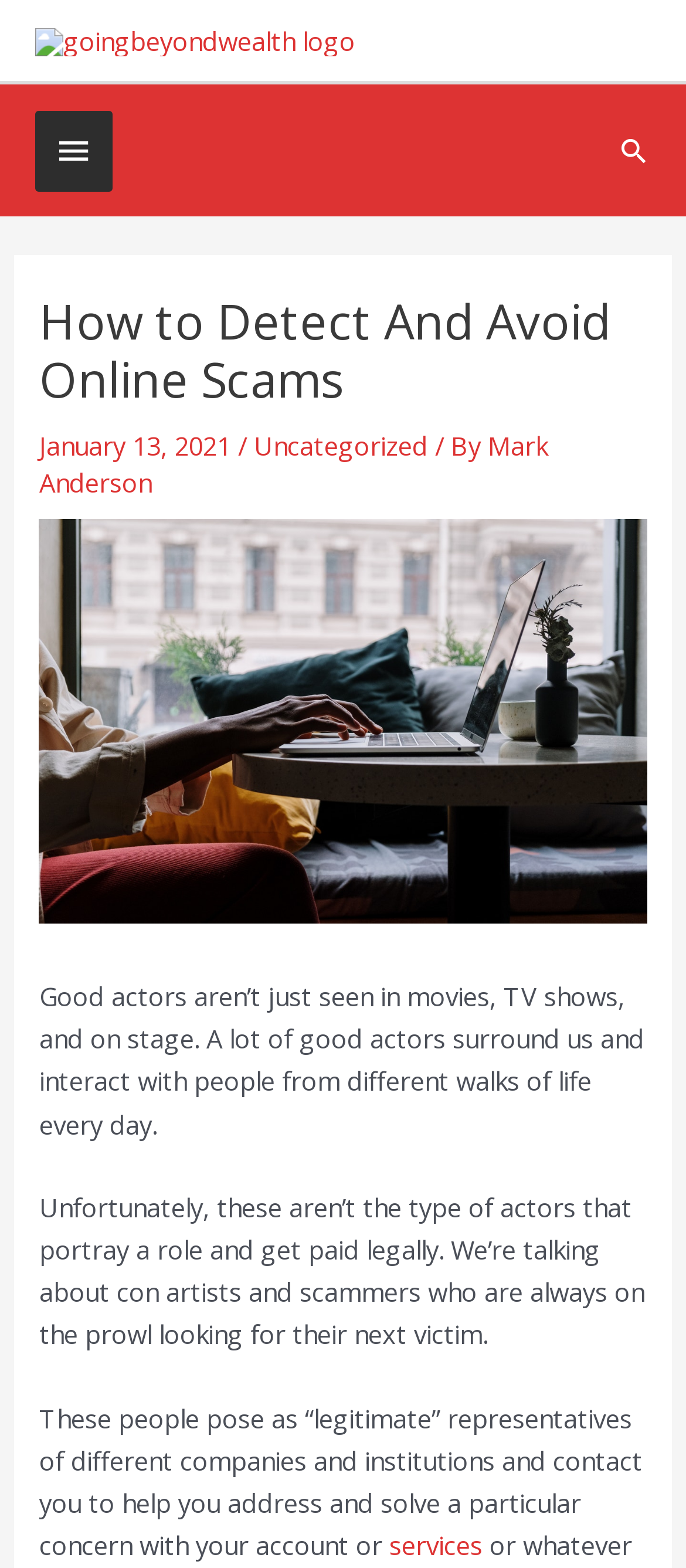Provide a thorough description of this webpage.

The webpage is focused on protecting individuals from online scams and con artists. At the top left corner, there is a "goingbeyondwealth" logo, accompanied by a small button with an icon. Below this, there is a "Below Header" text. On the top right corner, there is a search icon link.

The main content of the webpage is divided into sections. The first section has a heading "How to Detect And Avoid Online Scams" followed by the date "January 13, 2021" and a category "Uncategorized" with an author name "Mark Anderson". Below this, there is an image of a person using a laptop.

The main article starts with a paragraph discussing good actors, but then shifts to the topic of con artists and scammers who pose as legitimate representatives of companies and institutions to target their victims. The article continues to discuss how these scammers operate and how to identify them.

There are 2 links on the page, one is the "goingbeyondwealth" logo at the top left, and the other is the "services" link within the article. There is also an image of the "goingbeyondwealth" logo at the top left.